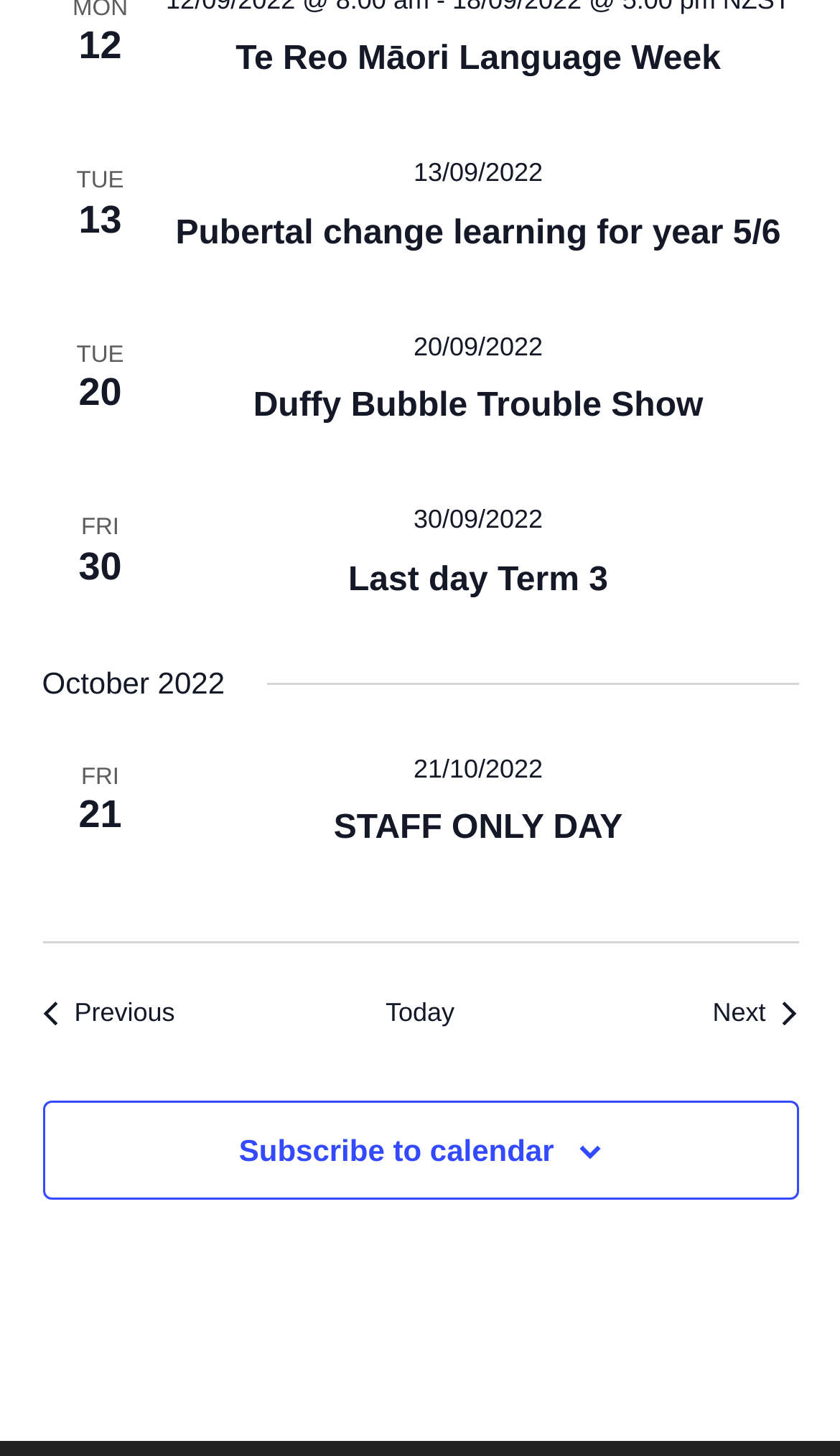Please specify the bounding box coordinates of the region to click in order to perform the following instruction: "Check the date of Pubertal change learning for year 5/6".

[0.492, 0.109, 0.646, 0.129]